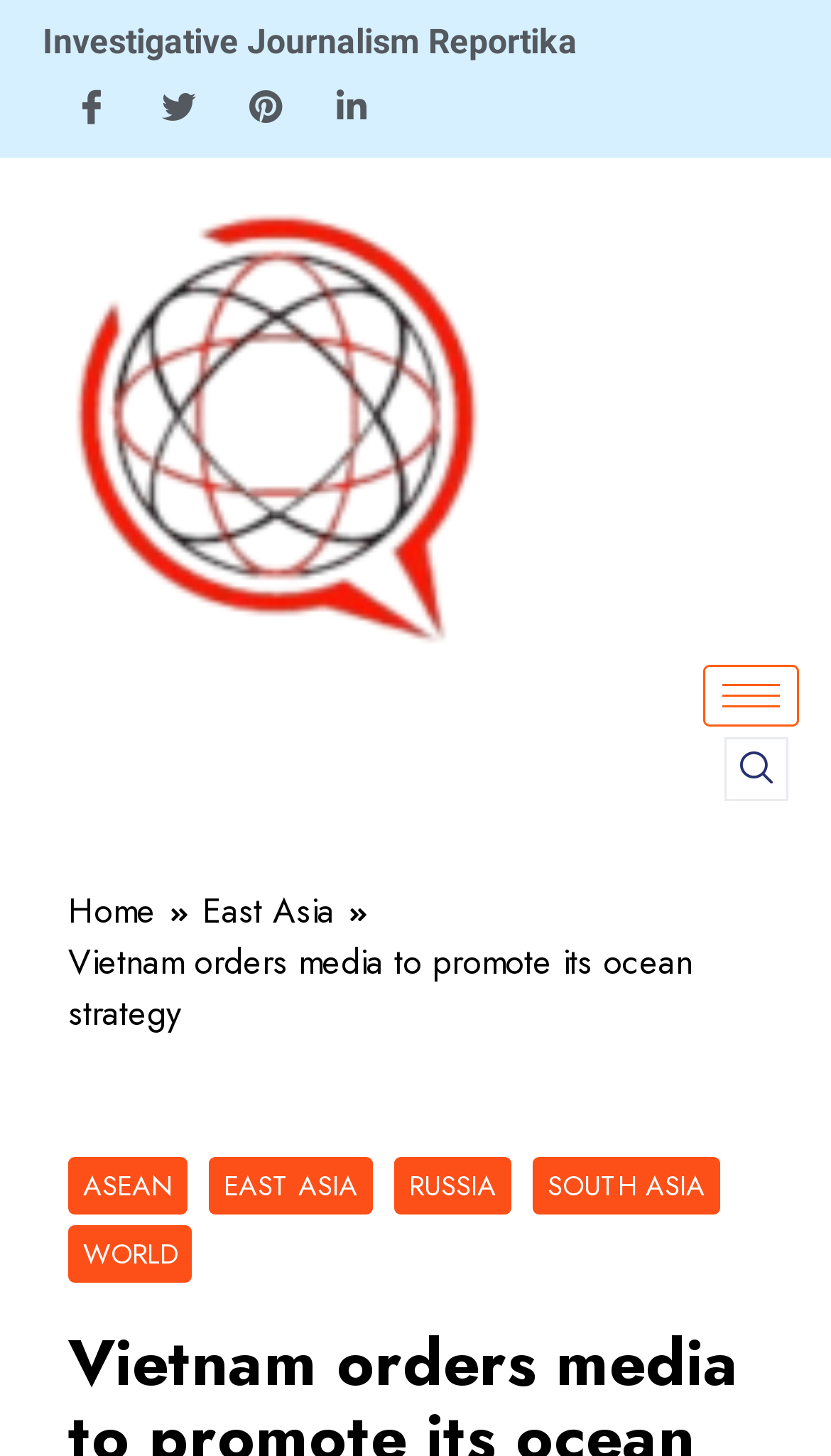Can you specify the bounding box coordinates for the region that should be clicked to fulfill this instruction: "Search using navsearch-button".

[0.872, 0.506, 0.949, 0.55]